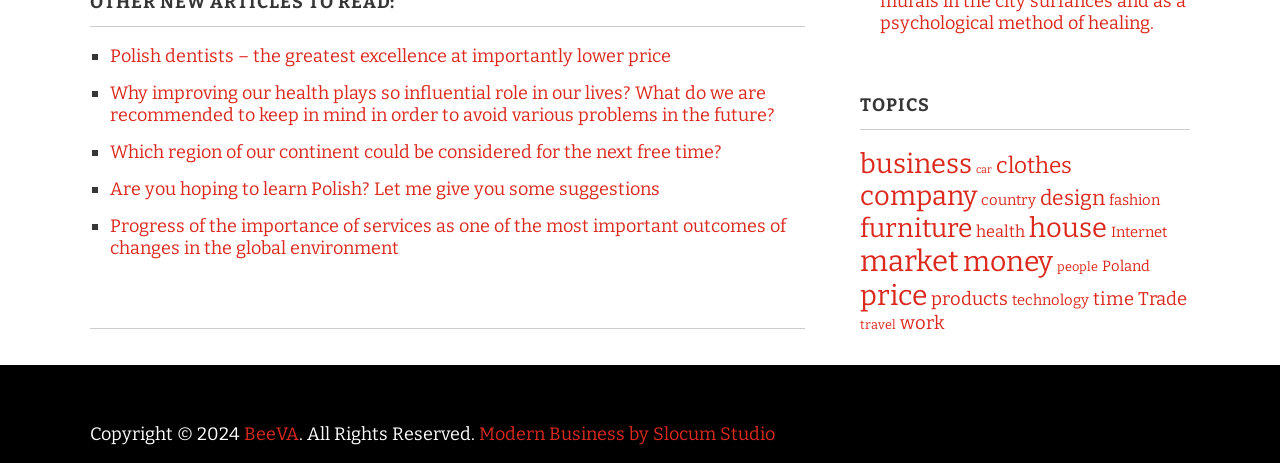Please determine the bounding box coordinates of the section I need to click to accomplish this instruction: "Click on the link about Polish dentists".

[0.086, 0.097, 0.524, 0.144]